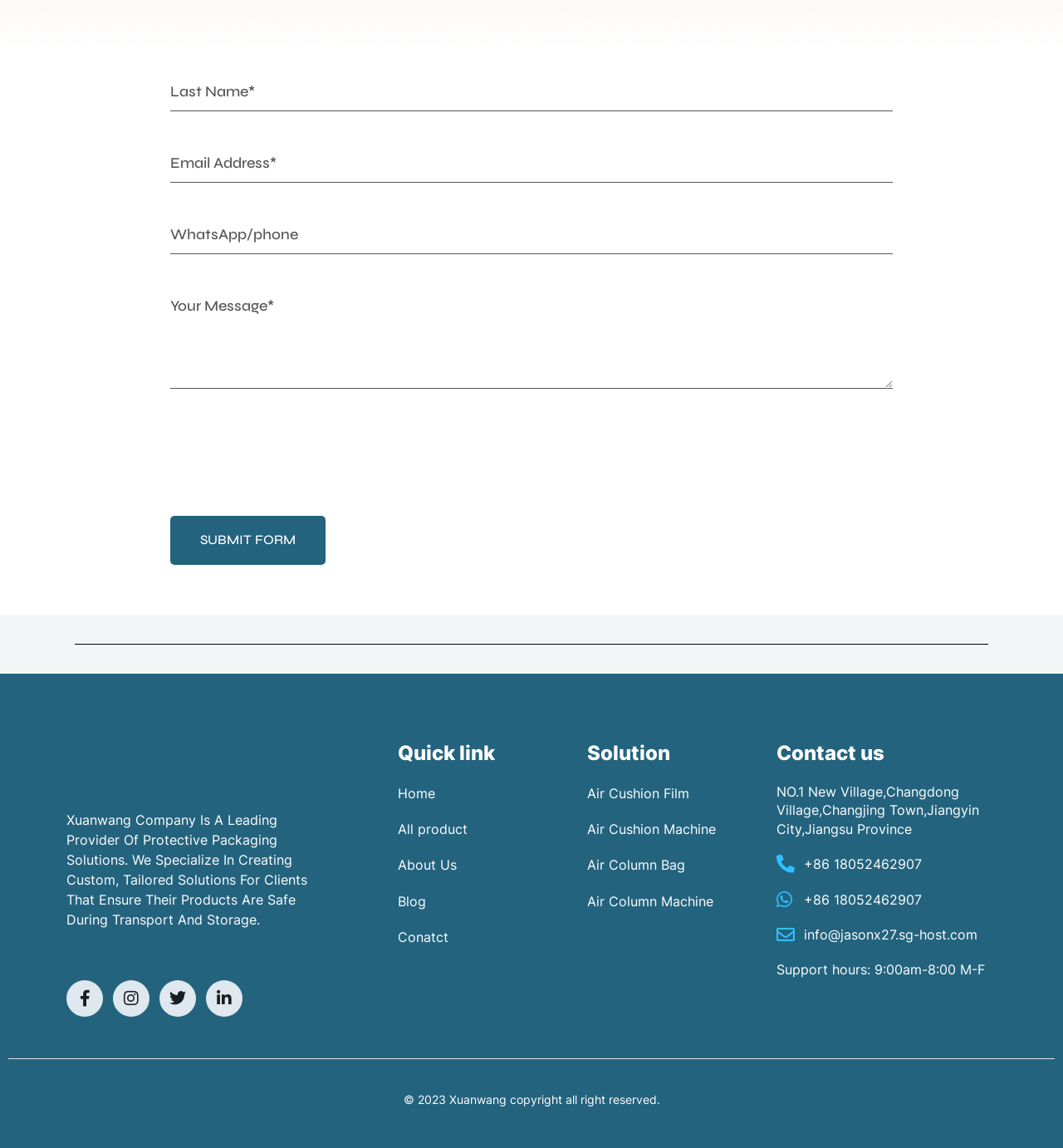Locate the bounding box coordinates of the element's region that should be clicked to carry out the following instruction: "Contact us via phone". The coordinates need to be four float numbers between 0 and 1, i.e., [left, top, right, bottom].

[0.73, 0.745, 0.938, 0.761]